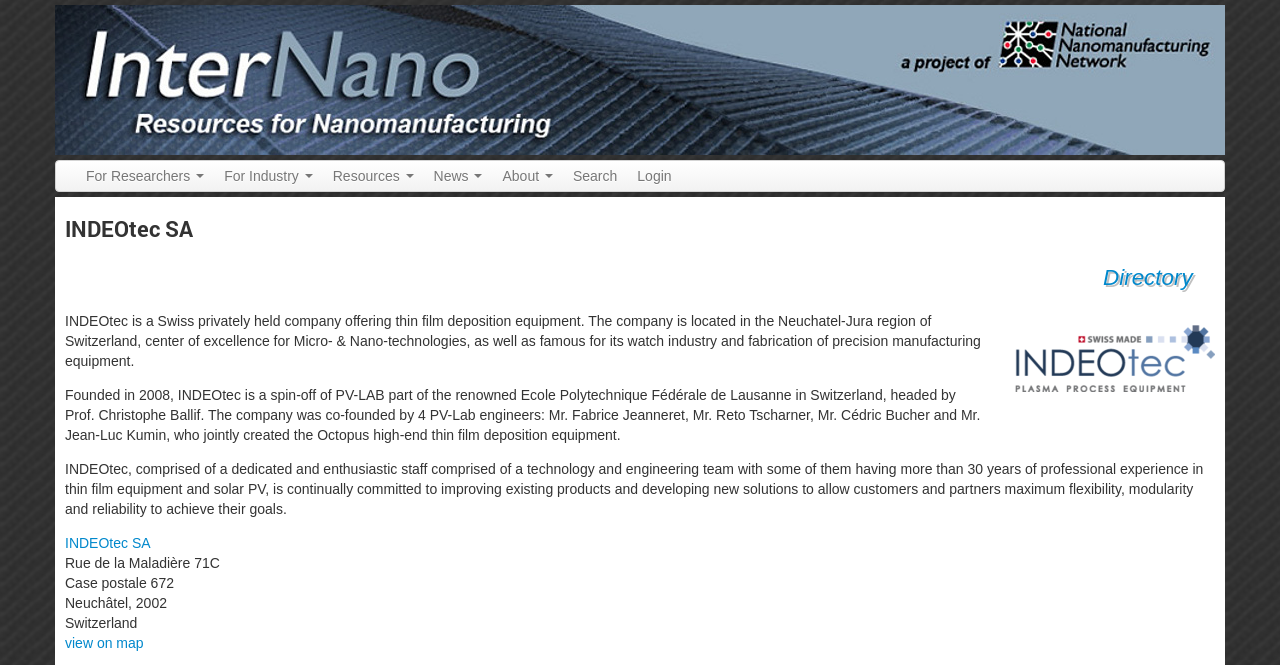Given the element description: "About", predict the bounding box coordinates of the UI element it refers to, using four float numbers between 0 and 1, i.e., [left, top, right, bottom].

[0.385, 0.242, 0.44, 0.287]